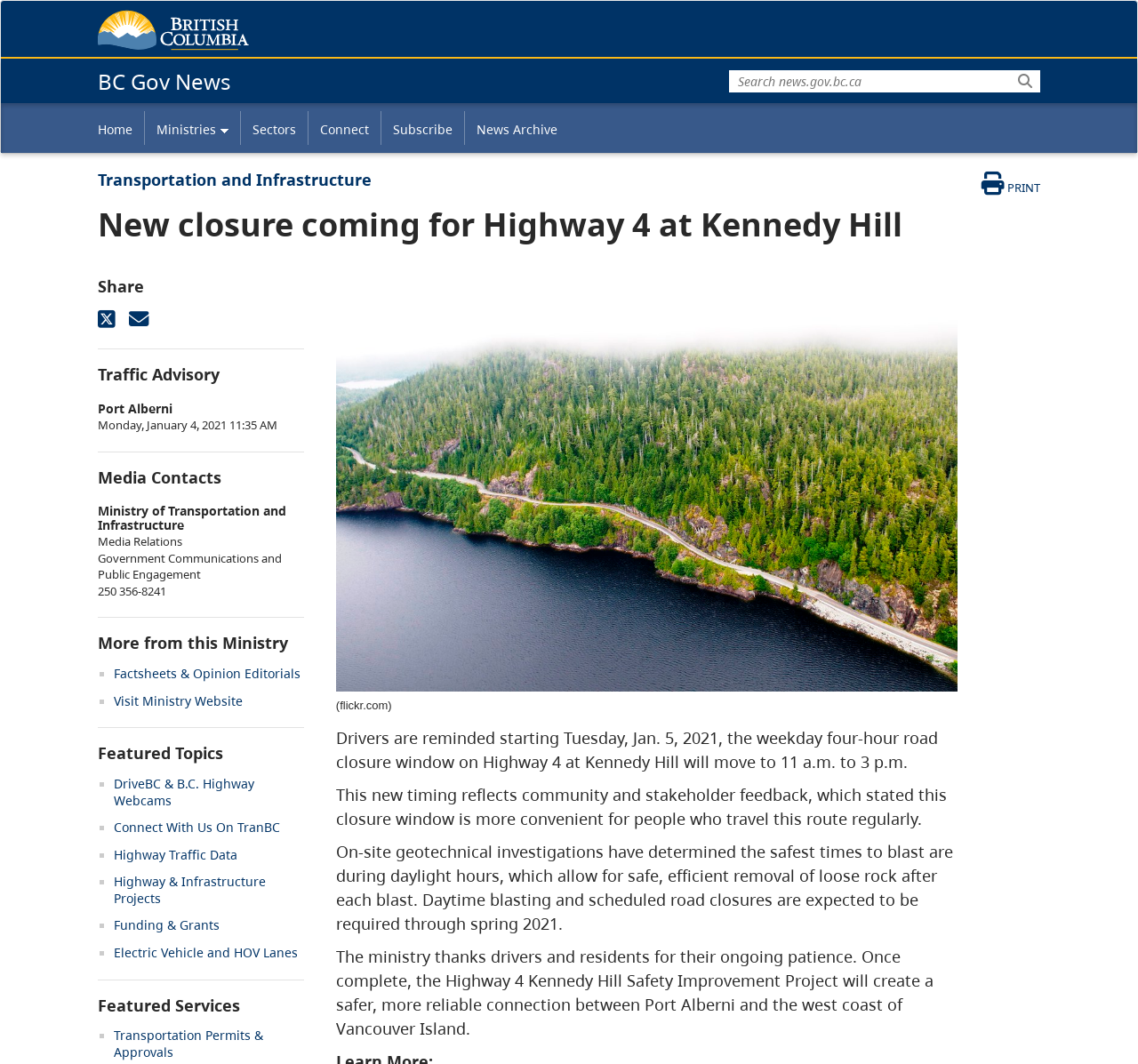Determine the bounding box coordinates of the clickable region to follow the instruction: "Share on X".

[0.086, 0.291, 0.102, 0.308]